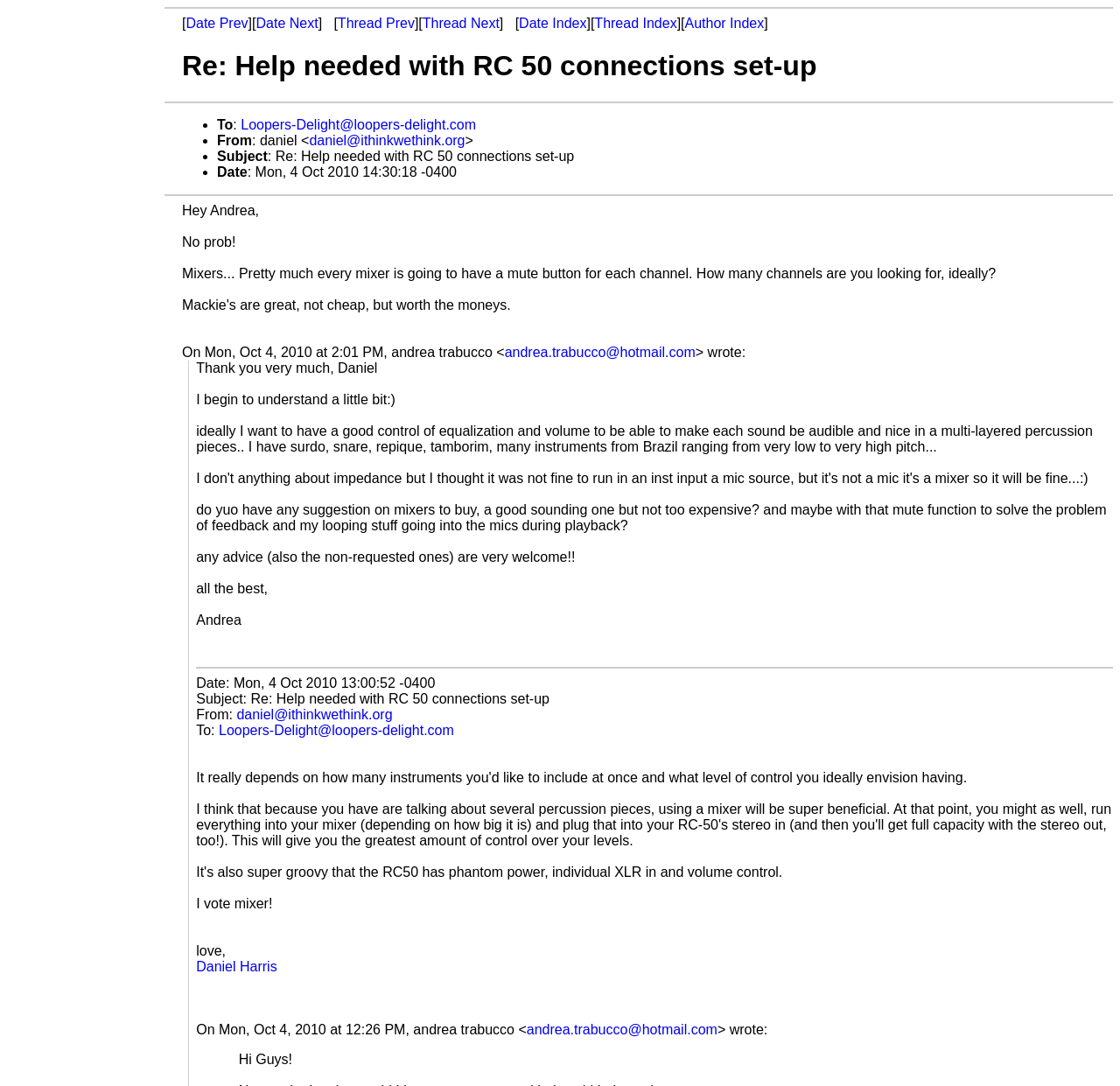Locate the heading on the webpage and return its text.

Re: Help needed with RC 50 connections set-up